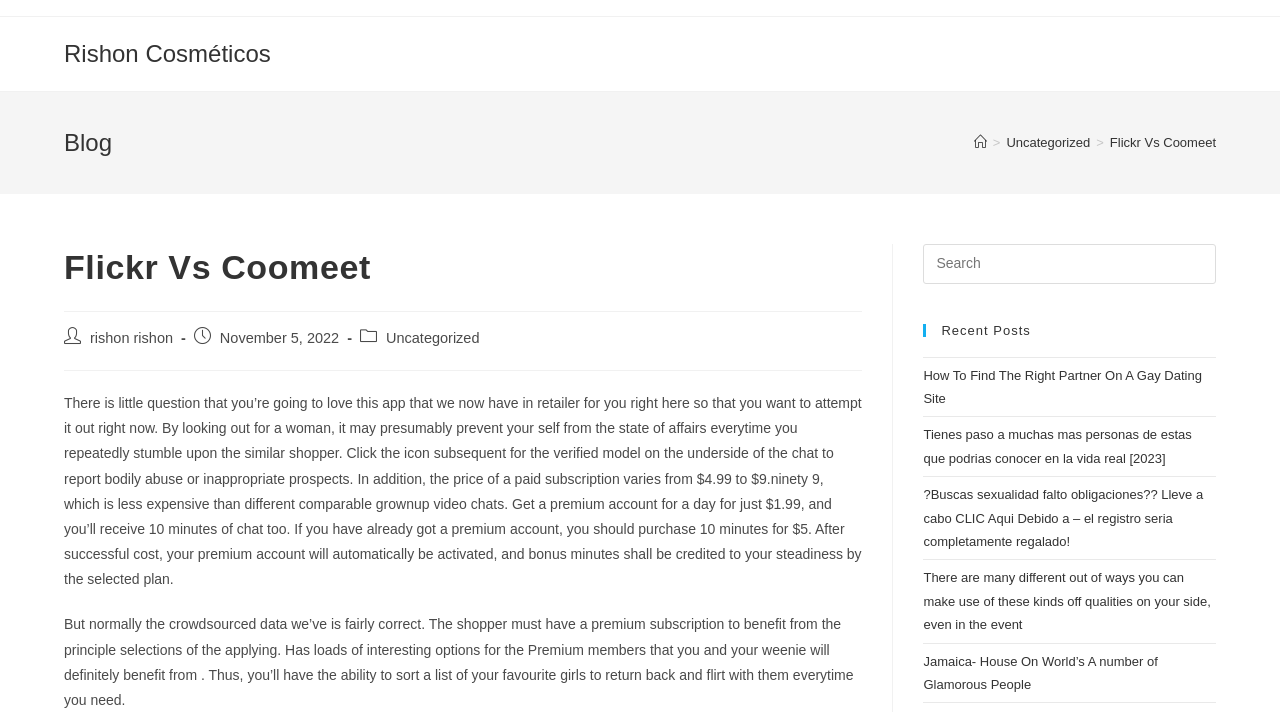What is the purpose of the icon at the bottom of the chat?
Using the image, give a concise answer in the form of a single word or short phrase.

To report physical abuse or inappropriate users